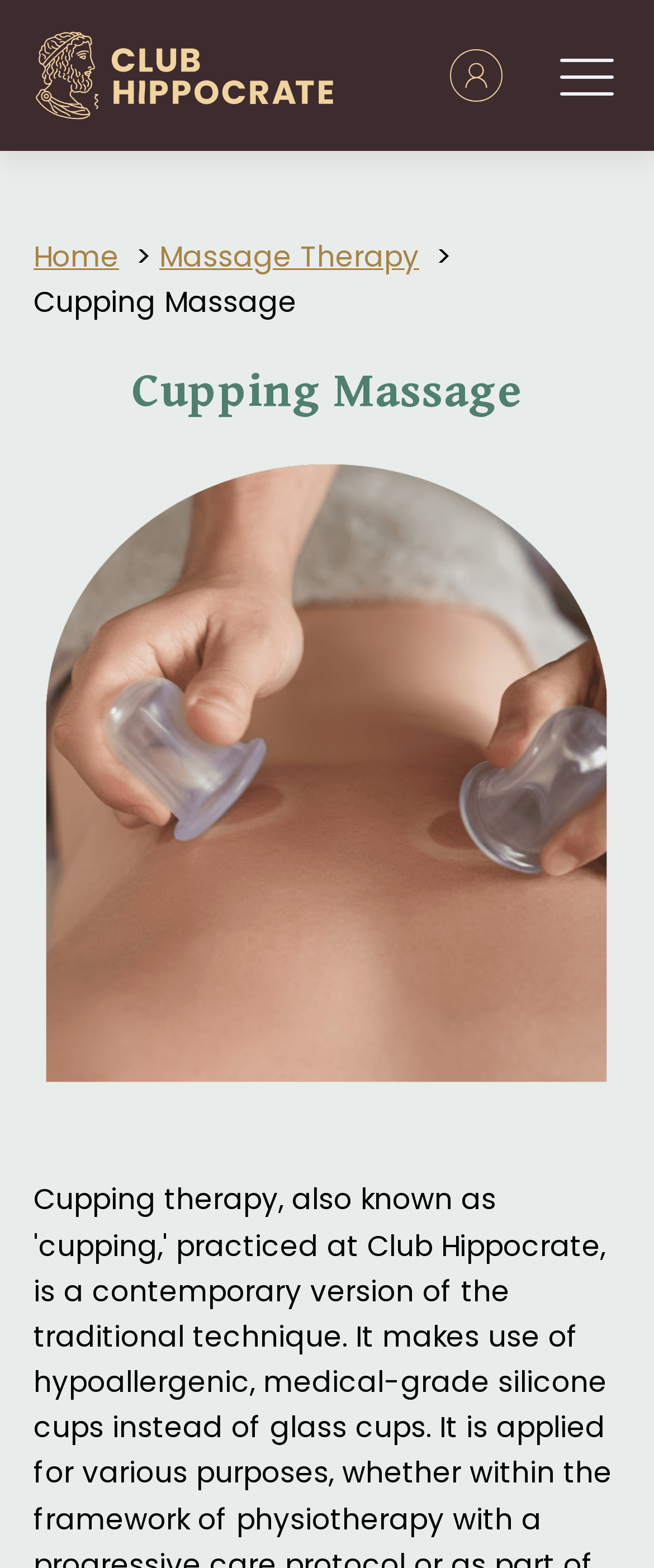Locate the bounding box for the described UI element: "alt="logo Club Hippocrate"". Ensure the coordinates are four float numbers between 0 and 1, formatted as [left, top, right, bottom].

[0.051, 0.016, 0.513, 0.08]